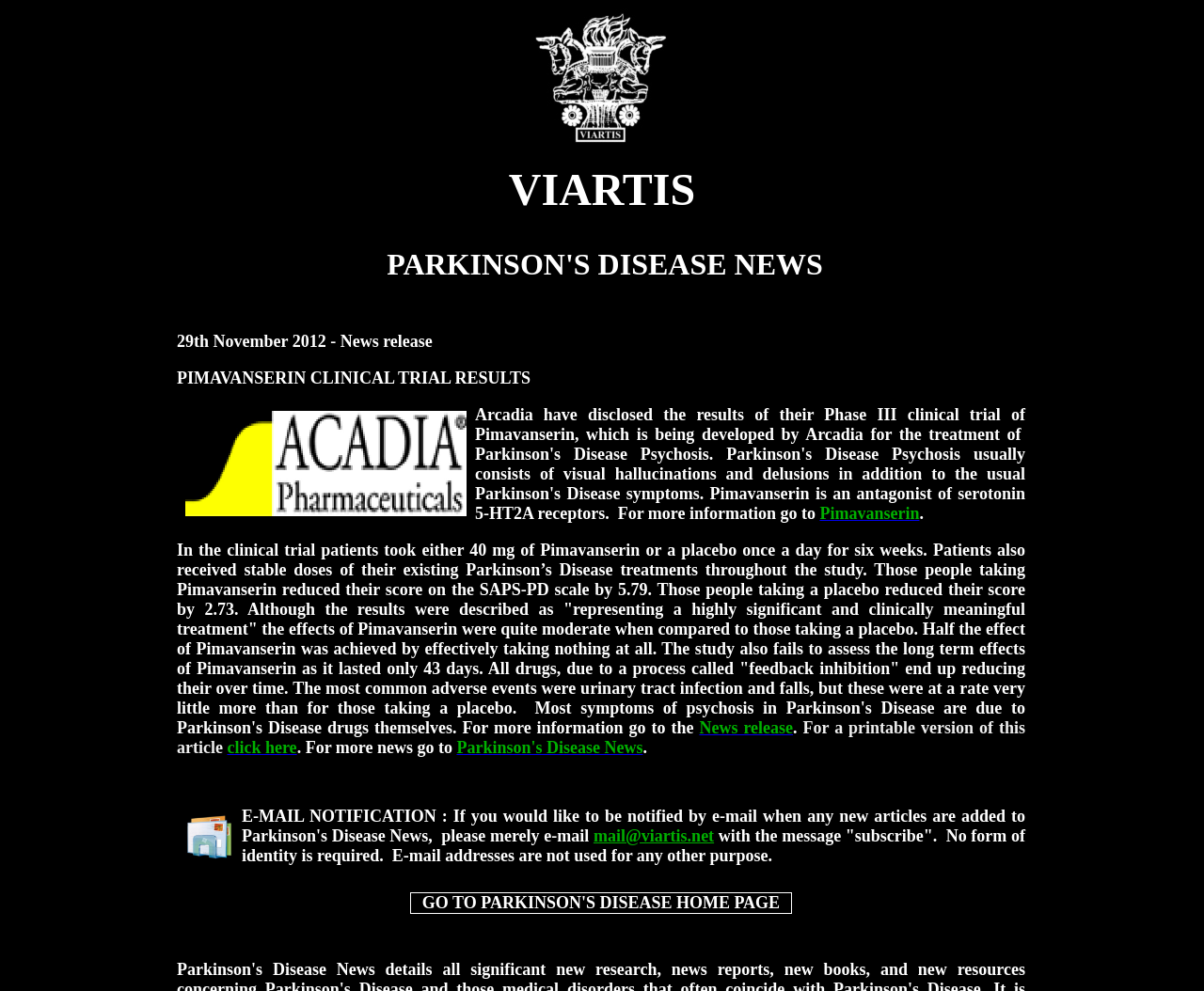From the details in the image, provide a thorough response to the question: How can users receive email notifications for new articles?

The text in the webpage mentions that users can receive email notifications for new articles by emailing mail@viartis.net with the message 'subscribe', which suggests that this is the way to receive notifications.